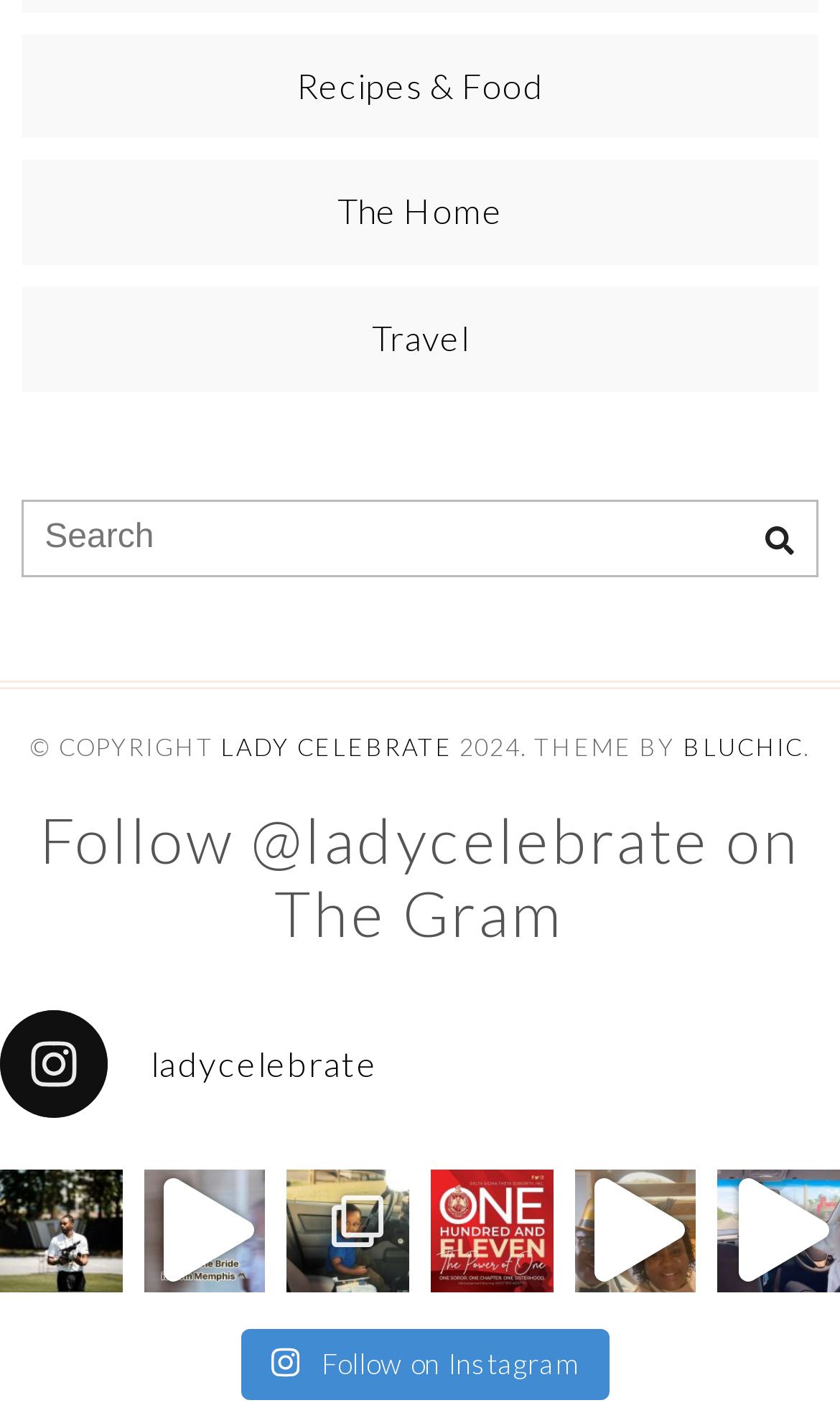Locate the bounding box coordinates of the element's region that should be clicked to carry out the following instruction: "Search for something". The coordinates need to be four float numbers between 0 and 1, i.e., [left, top, right, bottom].

[0.028, 0.354, 0.972, 0.406]